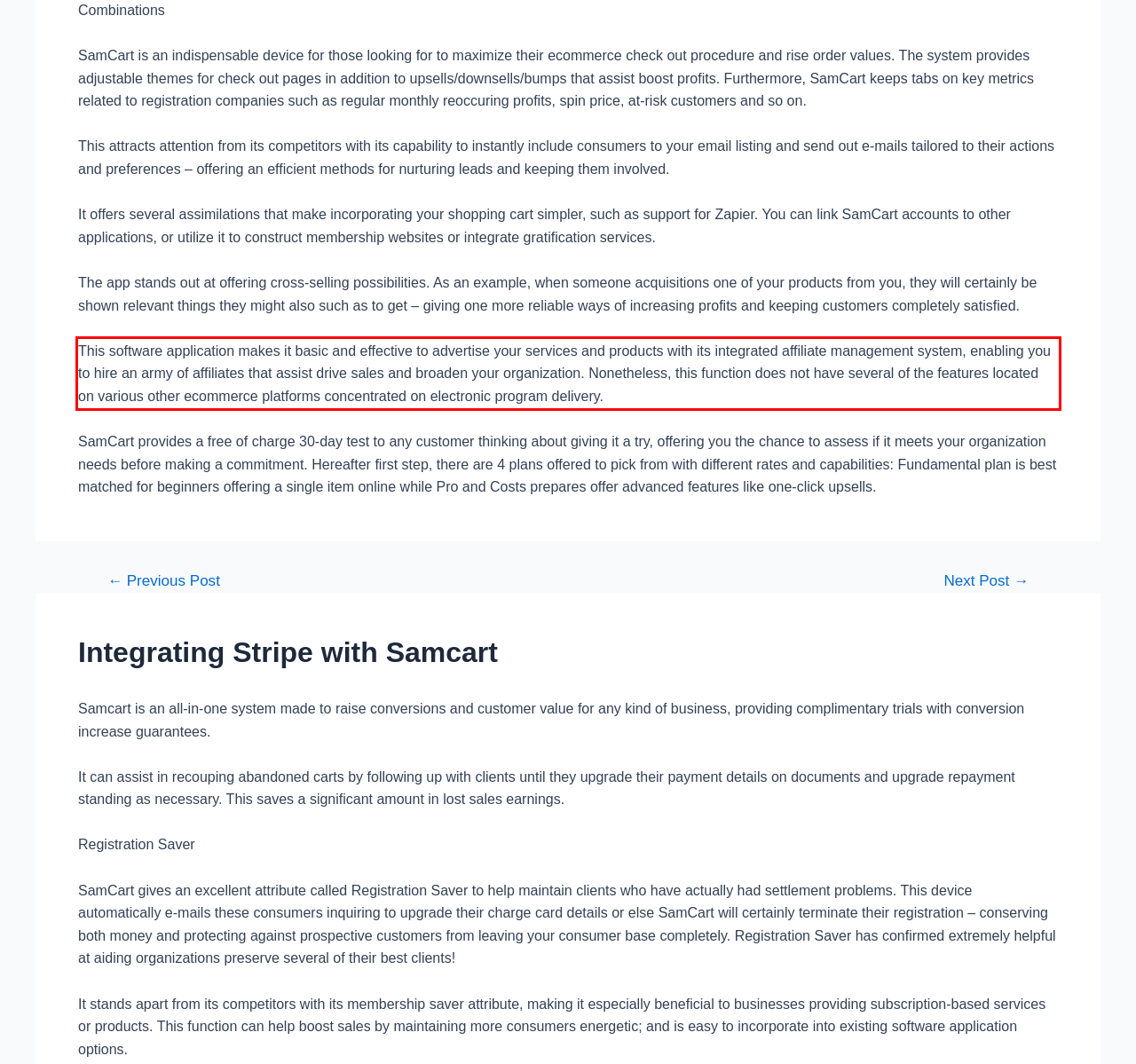Given a screenshot of a webpage with a red bounding box, please identify and retrieve the text inside the red rectangle.

This software application makes it basic and effective to advertise your services and products with its integrated affiliate management system, enabling you to hire an army of affiliates that assist drive sales and broaden your organization. Nonetheless, this function does not have several of the features located on various other ecommerce platforms concentrated on electronic program delivery.